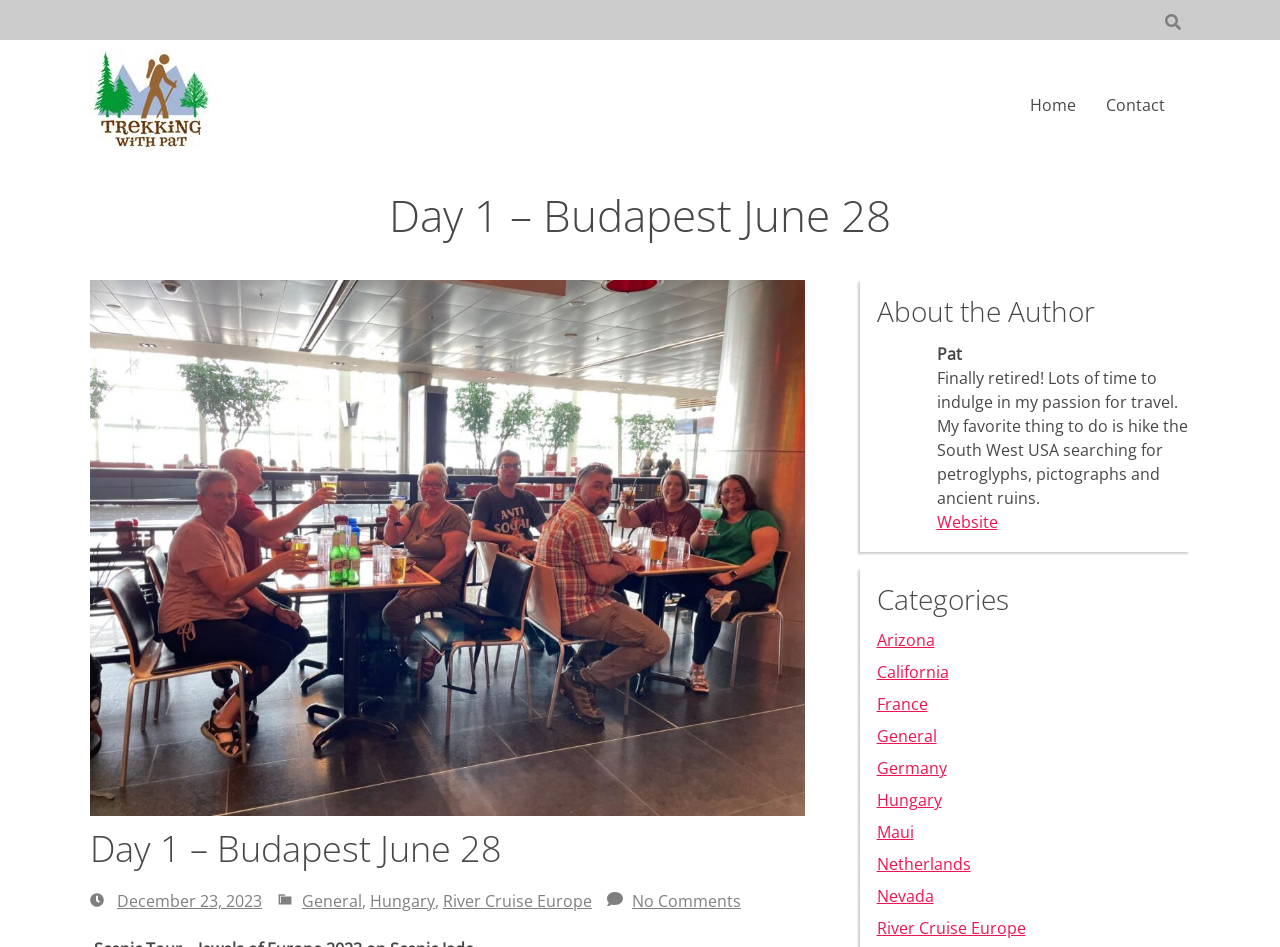Please find the bounding box coordinates of the element's region to be clicked to carry out this instruction: "Click the logo".

[0.07, 0.053, 0.25, 0.158]